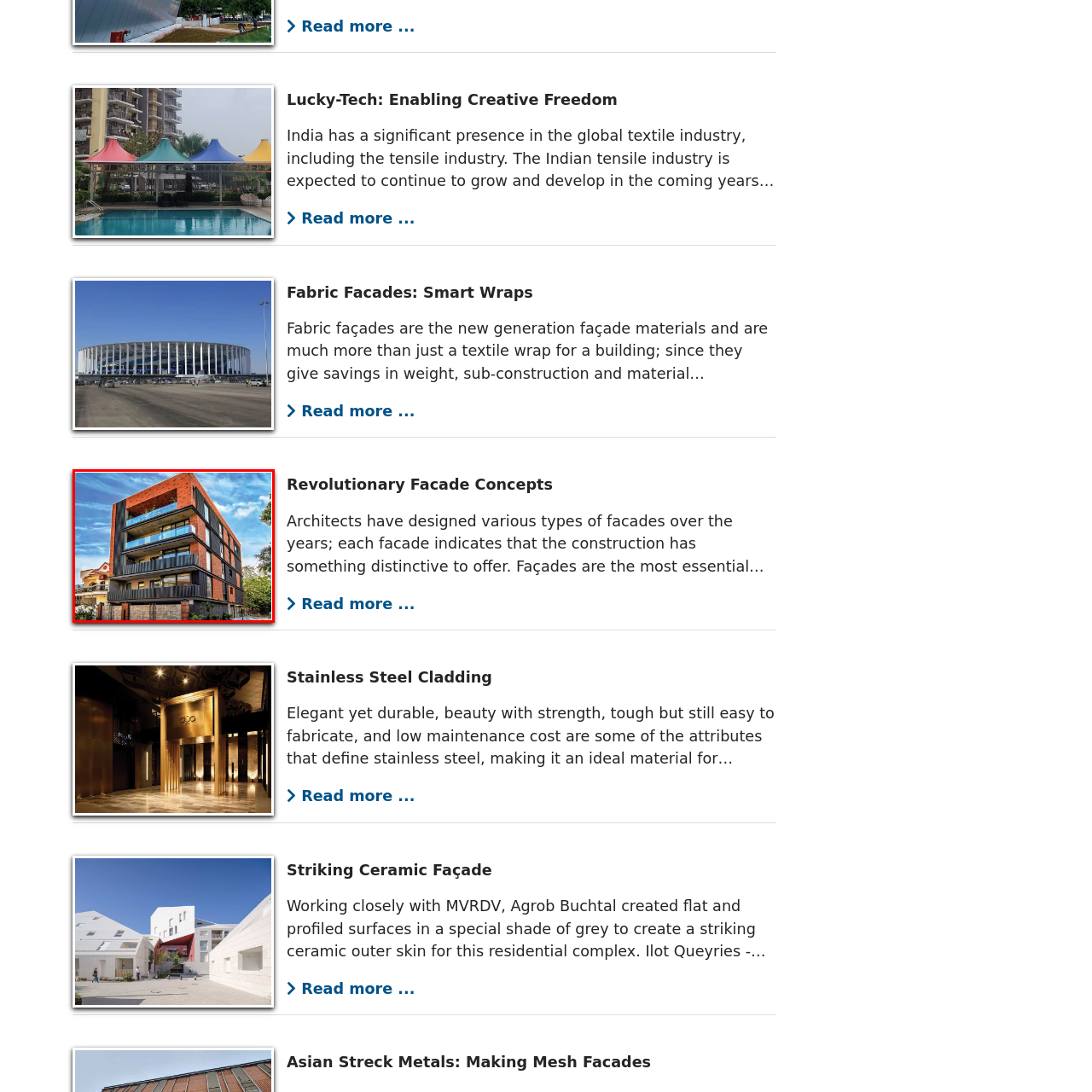Examine the image inside the red outline, What is the effect of the design on the urban space?
 Answer with a single word or phrase.

Sophisticated and functional